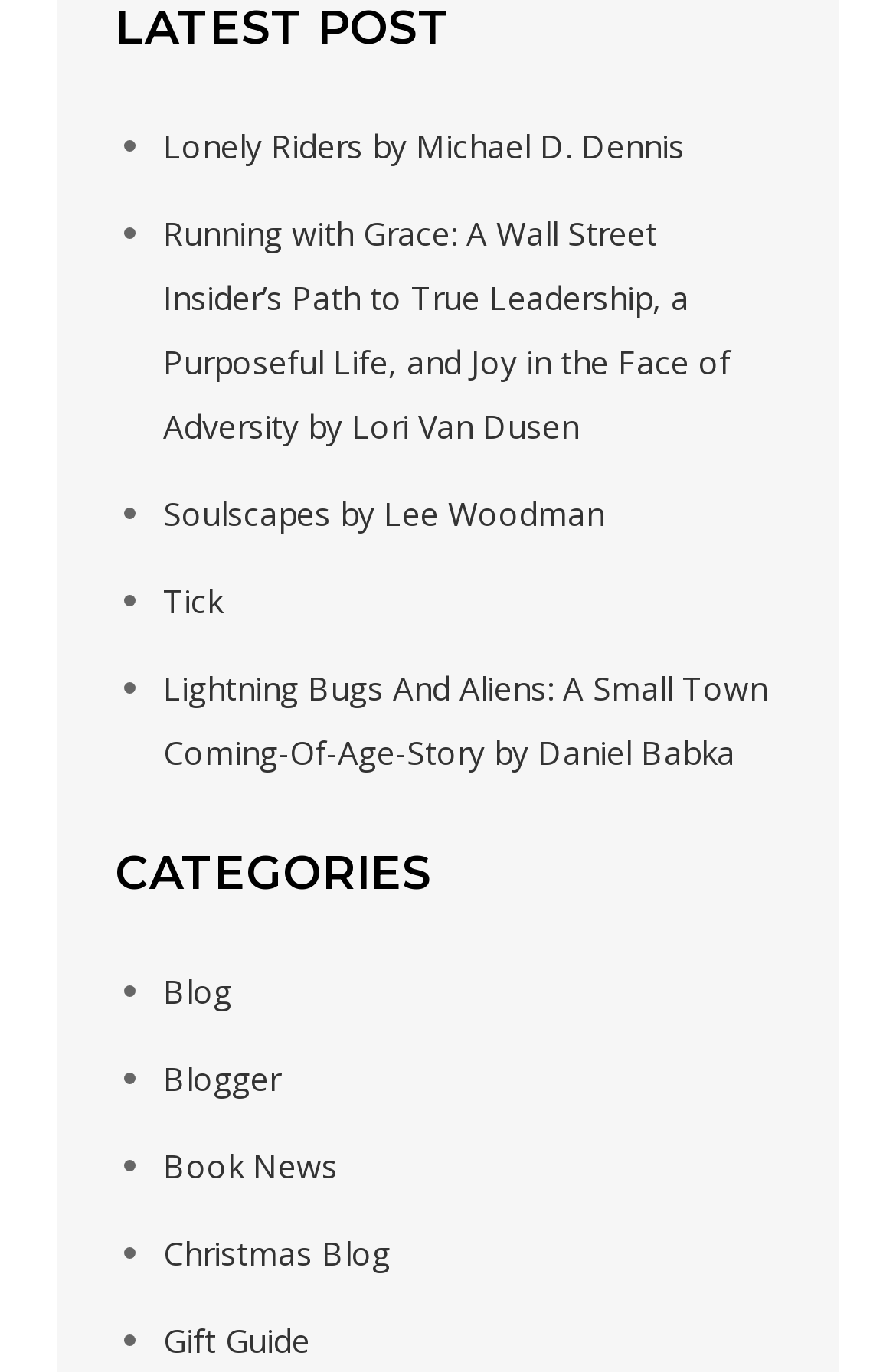How many book titles are listed?
We need a detailed and meticulous answer to the question.

I counted the number of links with book titles, which are 'Lonely Riders by Michael D. Dennis', 'Running with Grace: A Wall Street Insider’s Path to True Leadership, a Purposeful Life, and Joy in the Face of Adversity by Lori Van Dusen', 'Soulscapes by Lee Woodman', 'Tick', and 'Lightning Bugs And Aliens: A Small Town Coming-Of-Age-Story by Daniel Babka'.